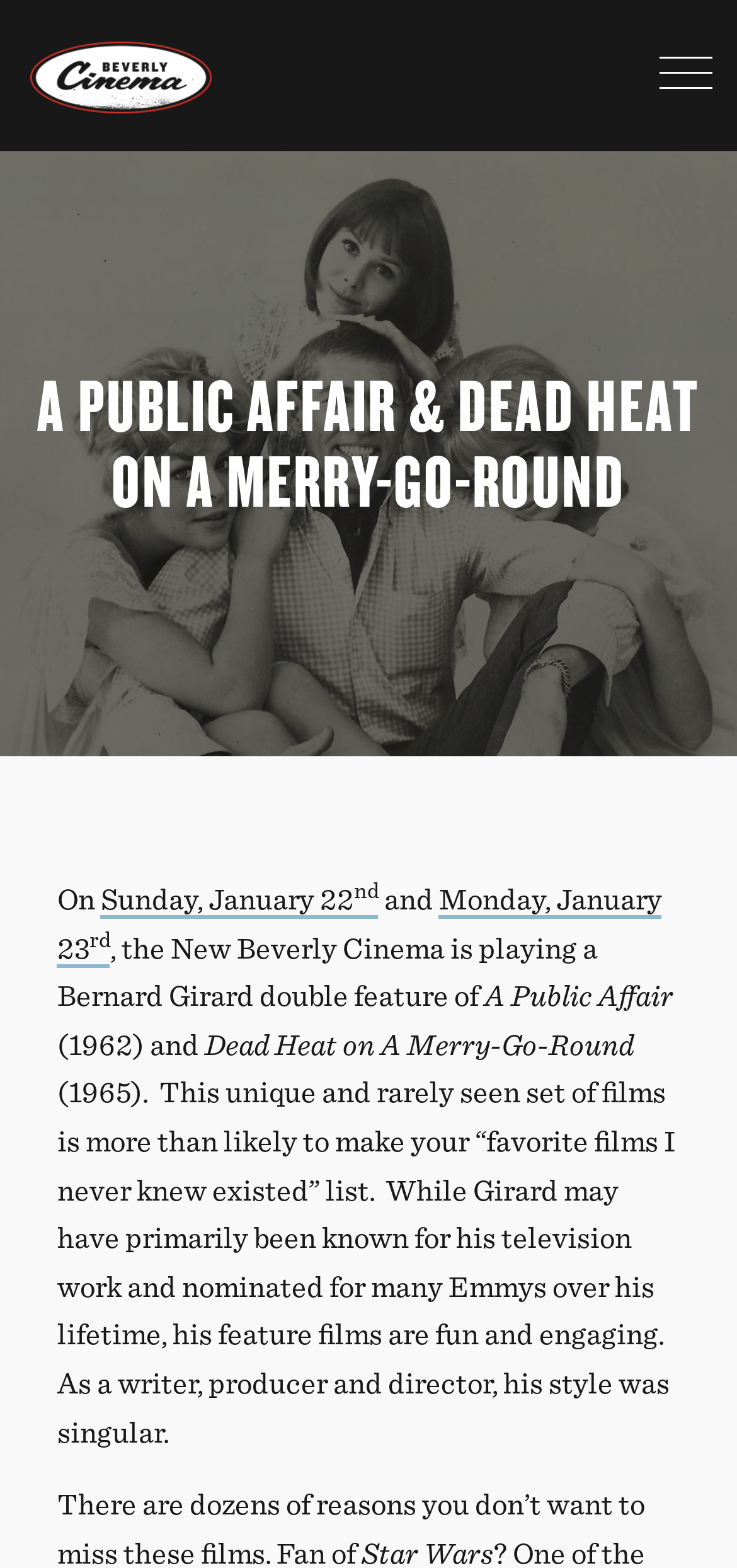Identify the primary heading of the webpage and provide its text.

A PUBLIC AFFAIR & DEAD HEAT ON A MERRY-GO-ROUND